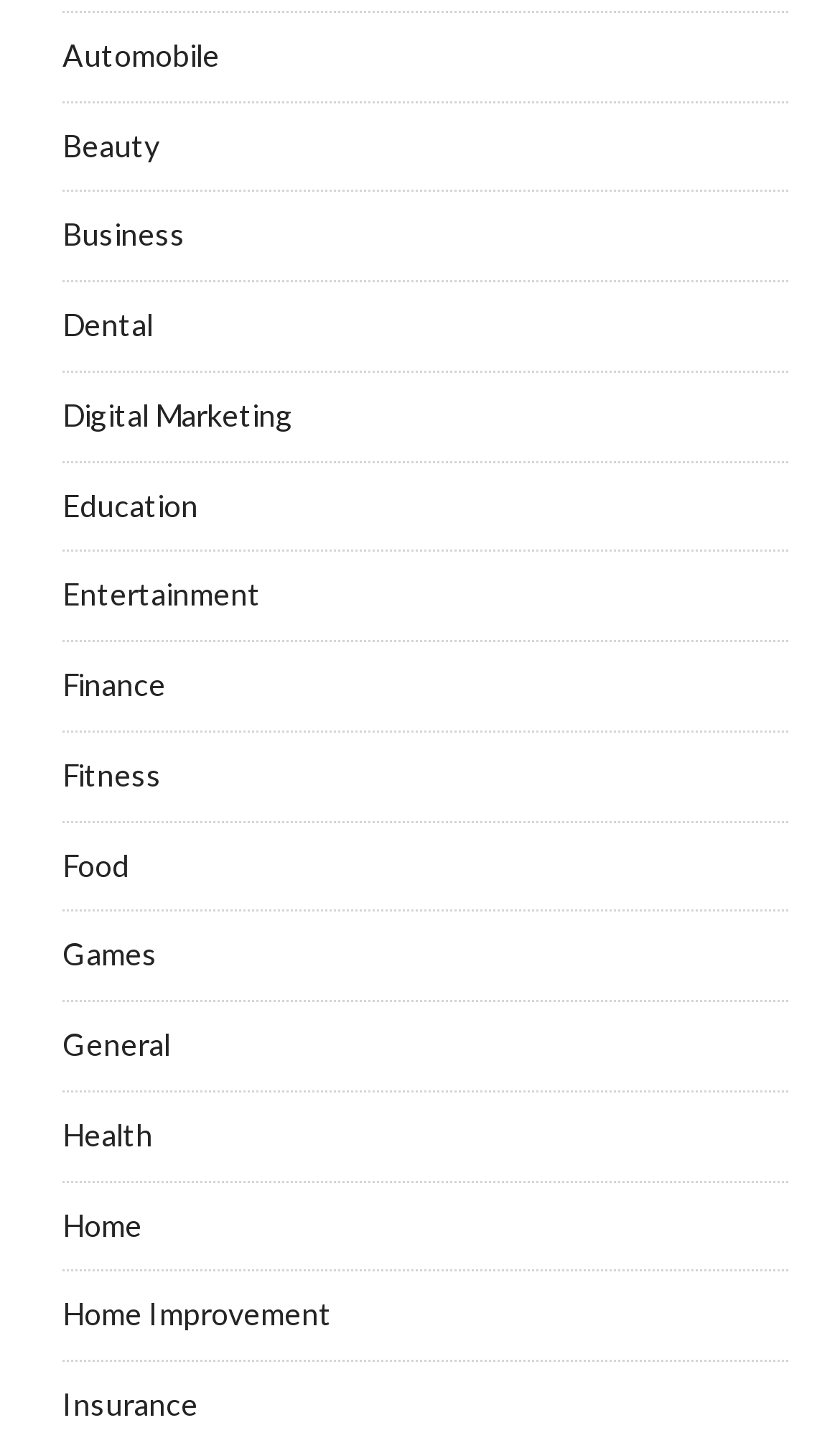Identify the bounding box coordinates of the clickable region to carry out the given instruction: "Contact Us".

None